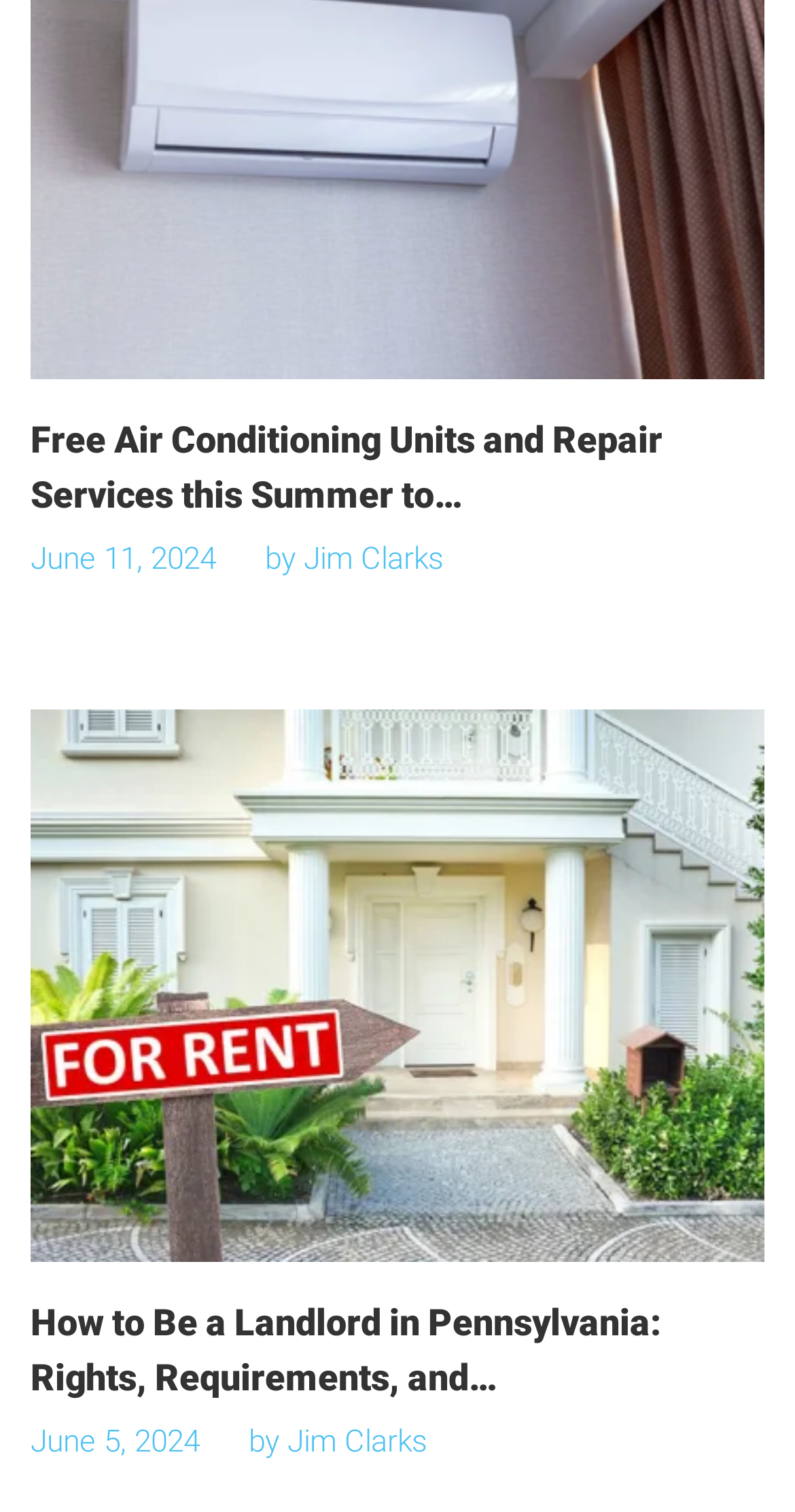Using the provided element description: "Jim Clarks", identify the bounding box coordinates. The coordinates should be four floats between 0 and 1 in the order [left, top, right, bottom].

[0.382, 0.358, 0.559, 0.382]